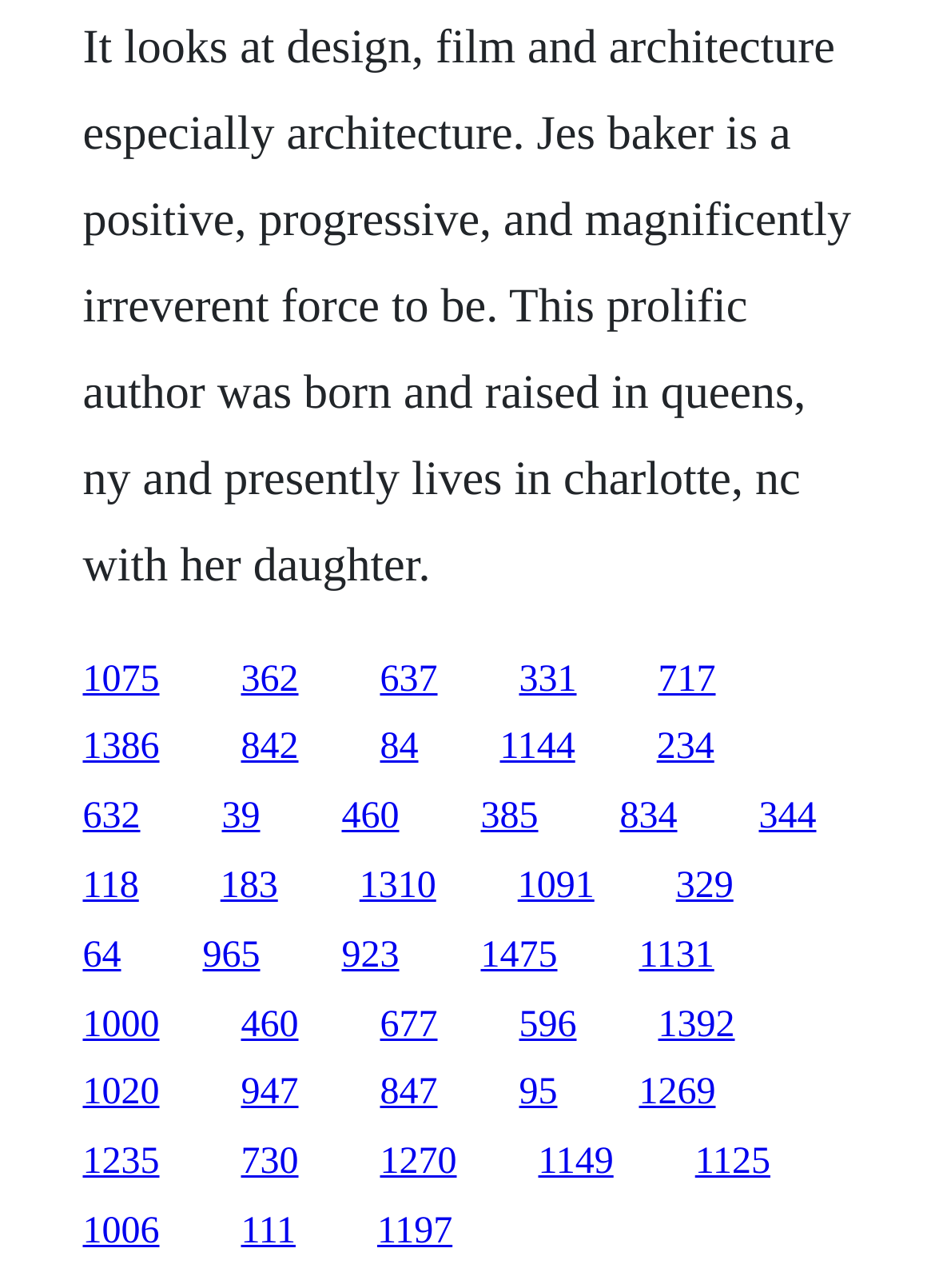Use a single word or phrase to answer the question: 
Are the links arranged in a specific order?

No